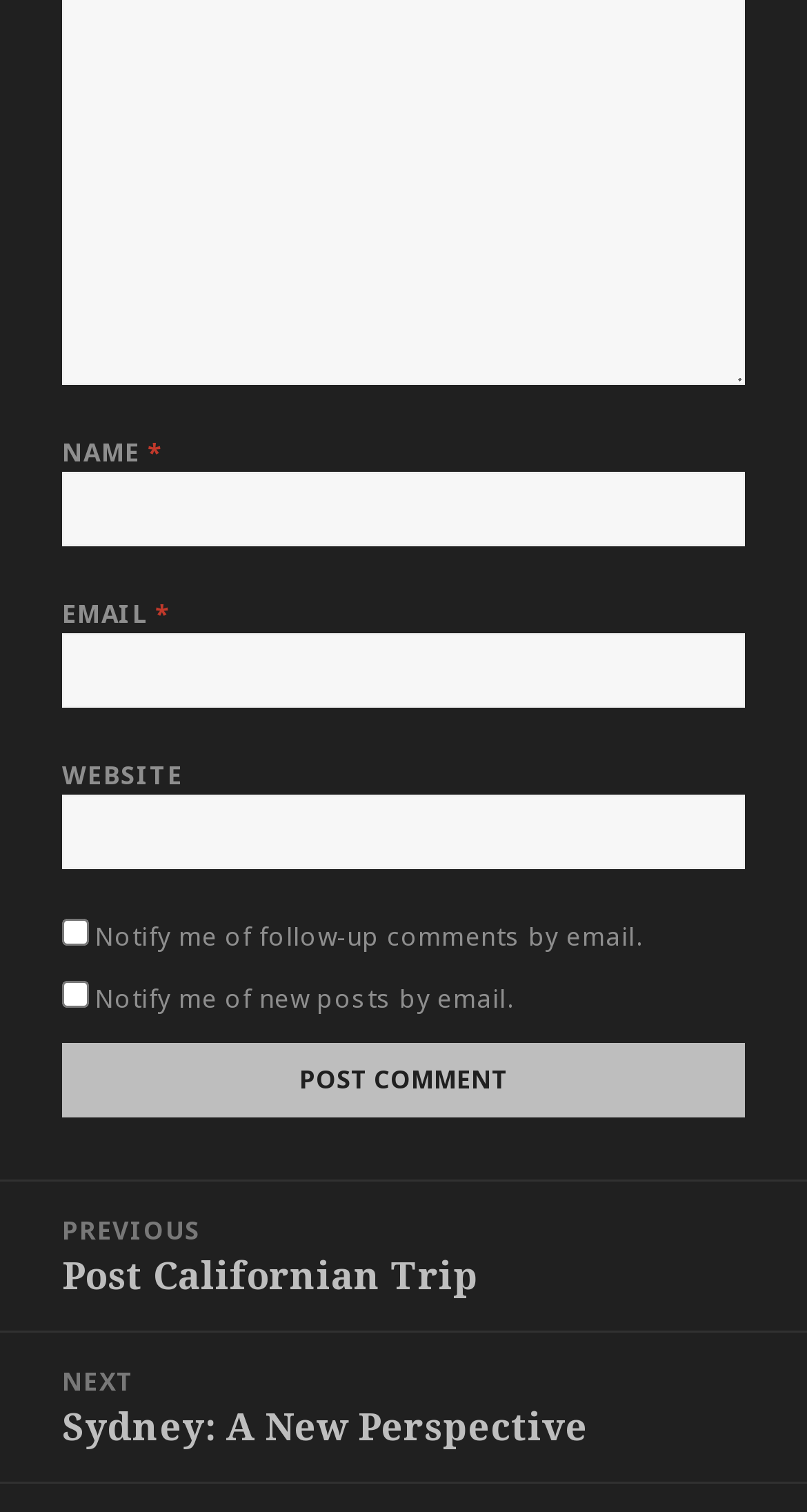Based on the provided description, "name="submit" value="Post Comment"", find the bounding box of the corresponding UI element in the screenshot.

[0.077, 0.69, 0.923, 0.739]